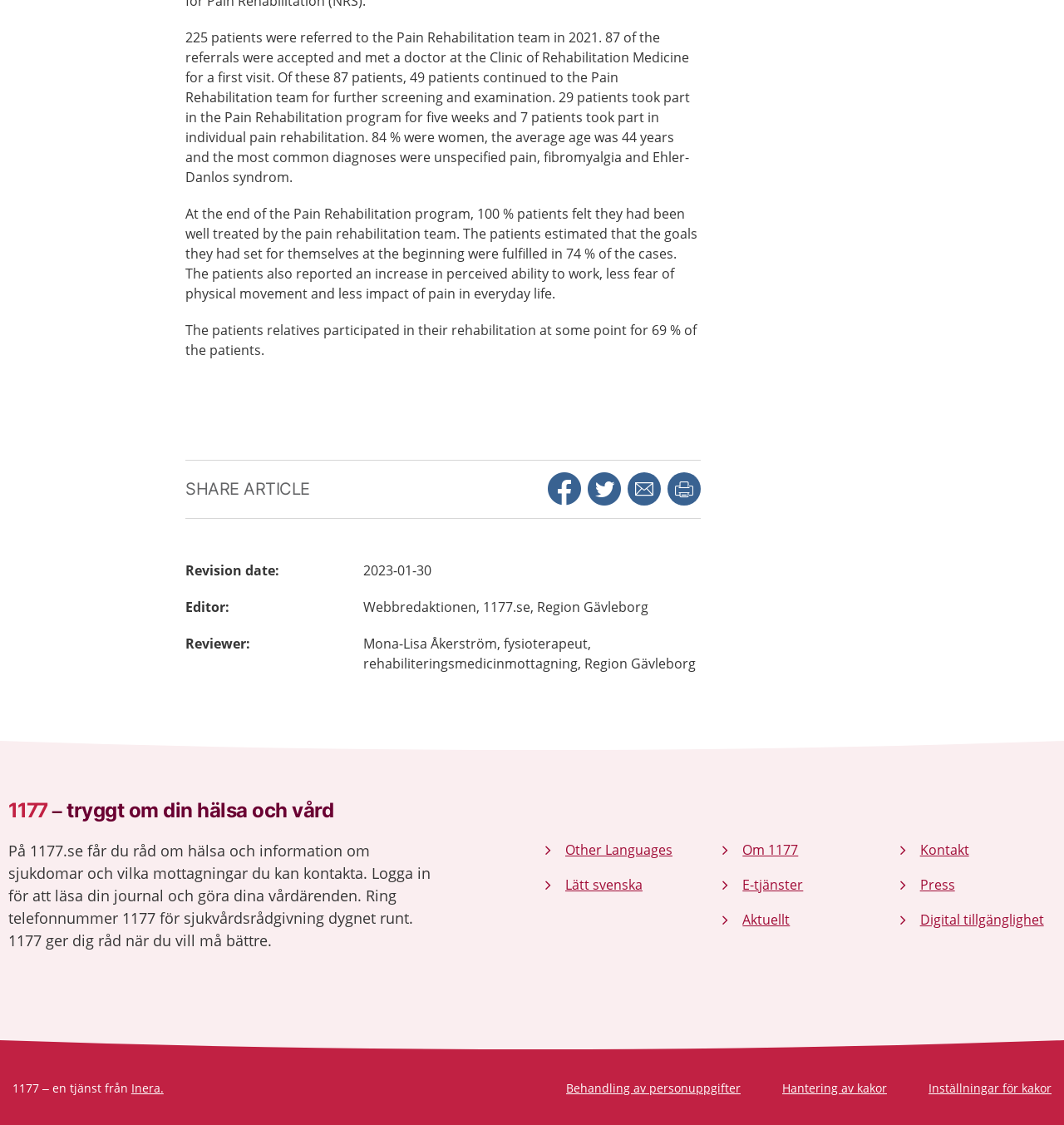Please identify the bounding box coordinates of where to click in order to follow the instruction: "Read more about 1177".

[0.674, 0.746, 0.75, 0.764]